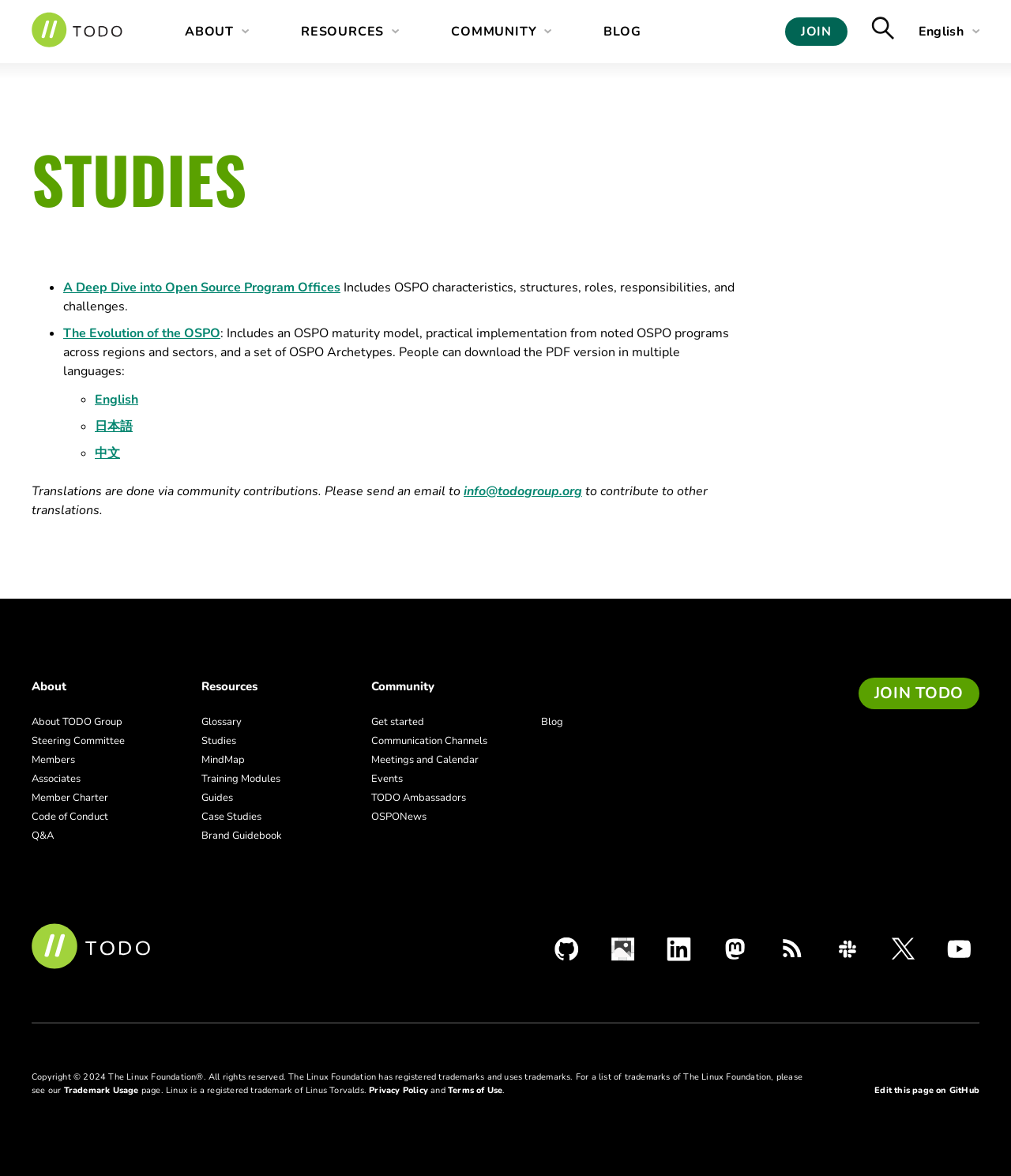Determine the bounding box coordinates of the clickable element necessary to fulfill the instruction: "Read the study on Open Source Program Offices". Provide the coordinates as four float numbers within the 0 to 1 range, i.e., [left, top, right, bottom].

[0.062, 0.237, 0.337, 0.252]